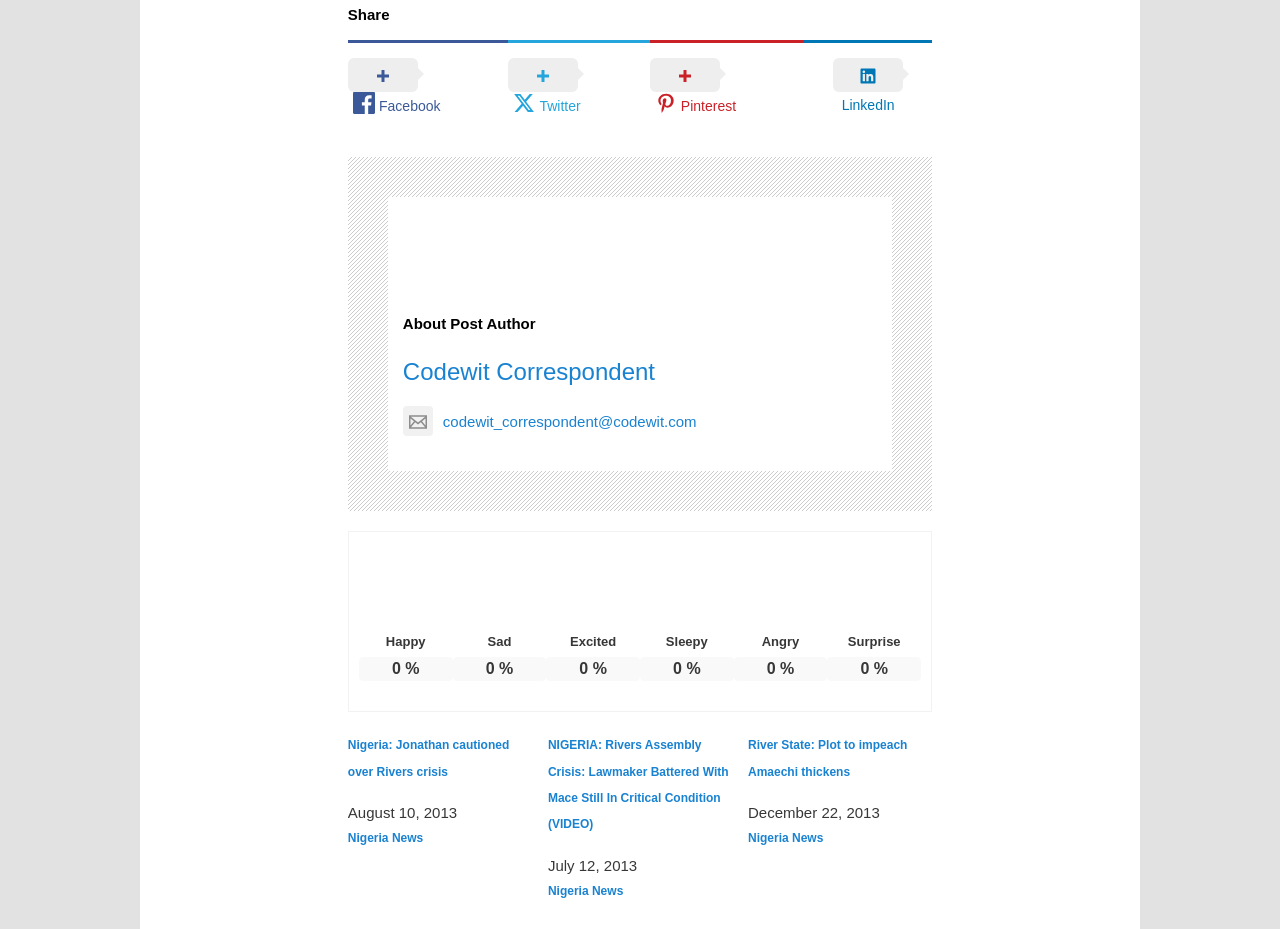Please determine the bounding box coordinates of the element's region to click in order to carry out the following instruction: "Read related post about Nigeria: Jonathan cautioned over Rivers crisis". The coordinates should be four float numbers between 0 and 1, i.e., [left, top, right, bottom].

[0.272, 0.788, 0.416, 0.845]